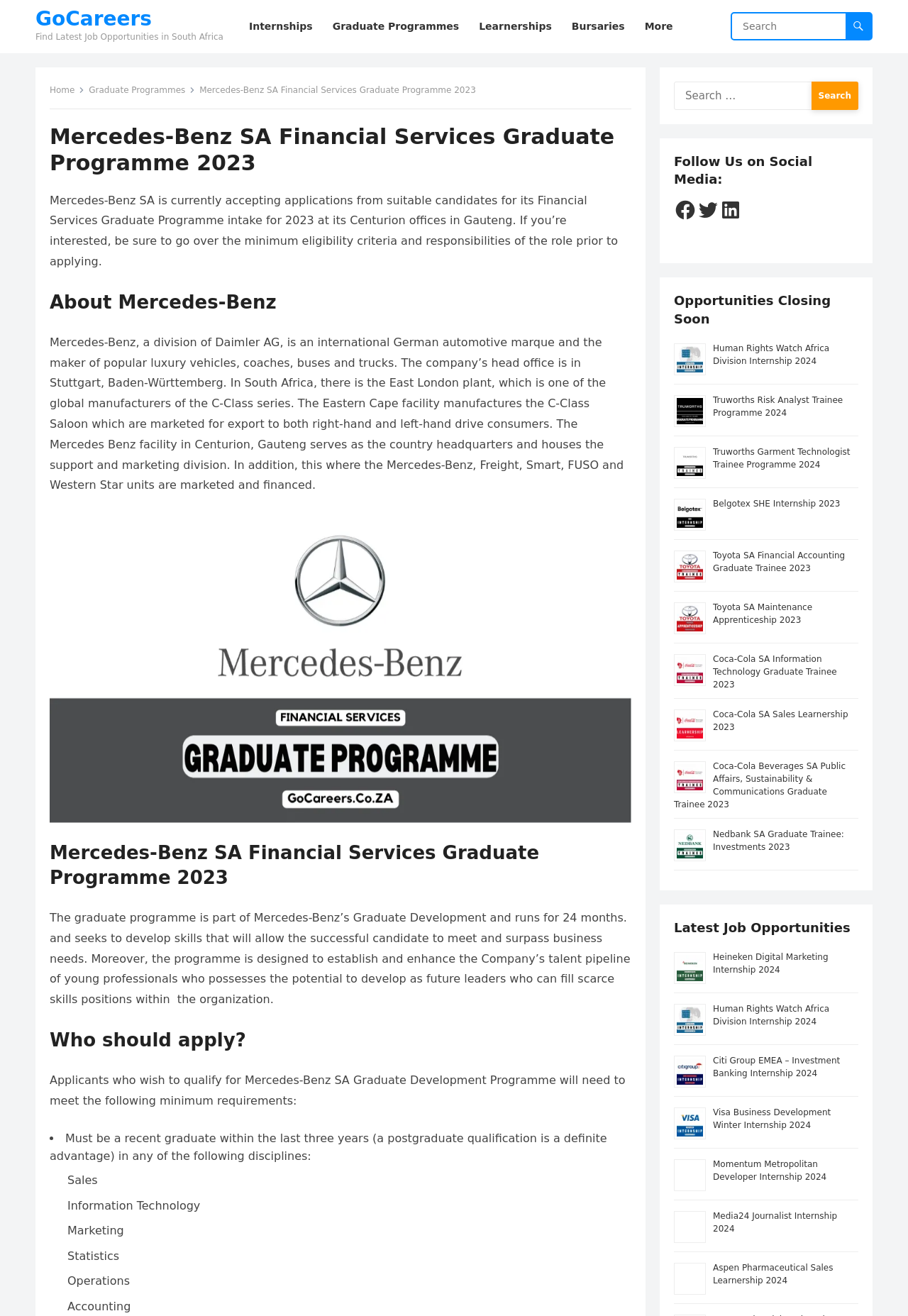Using the webpage screenshot, locate the HTML element that fits the following description and provide its bounding box: "Coca-Cola SA Sales Learnership 2023".

[0.785, 0.539, 0.934, 0.556]